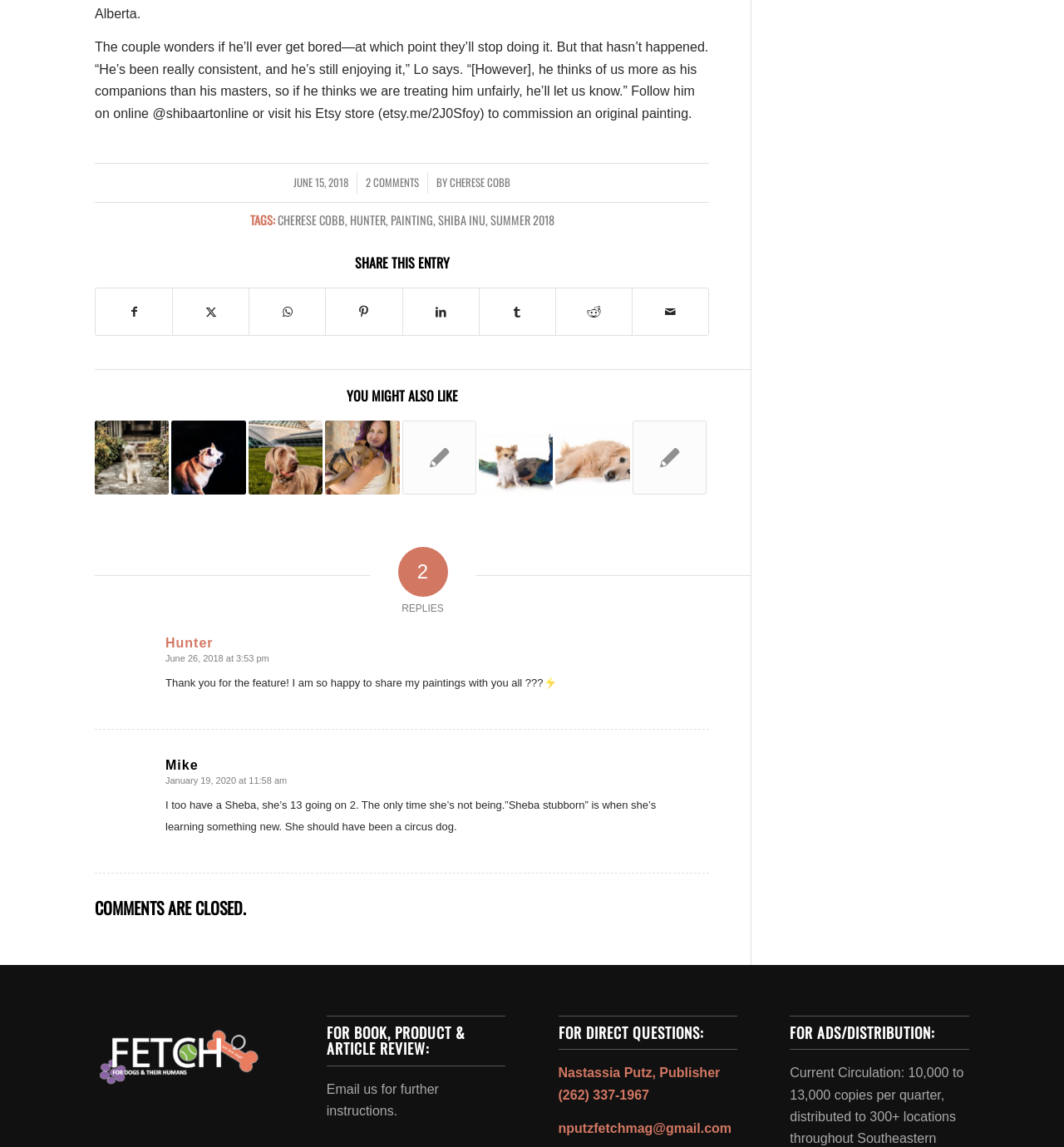Please find the bounding box coordinates in the format (top-left x, top-left y, bottom-right x, bottom-right y) for the given element description. Ensure the coordinates are floating point numbers between 0 and 1. Description: Creating a Masterpiece …

[0.306, 0.367, 0.375, 0.431]